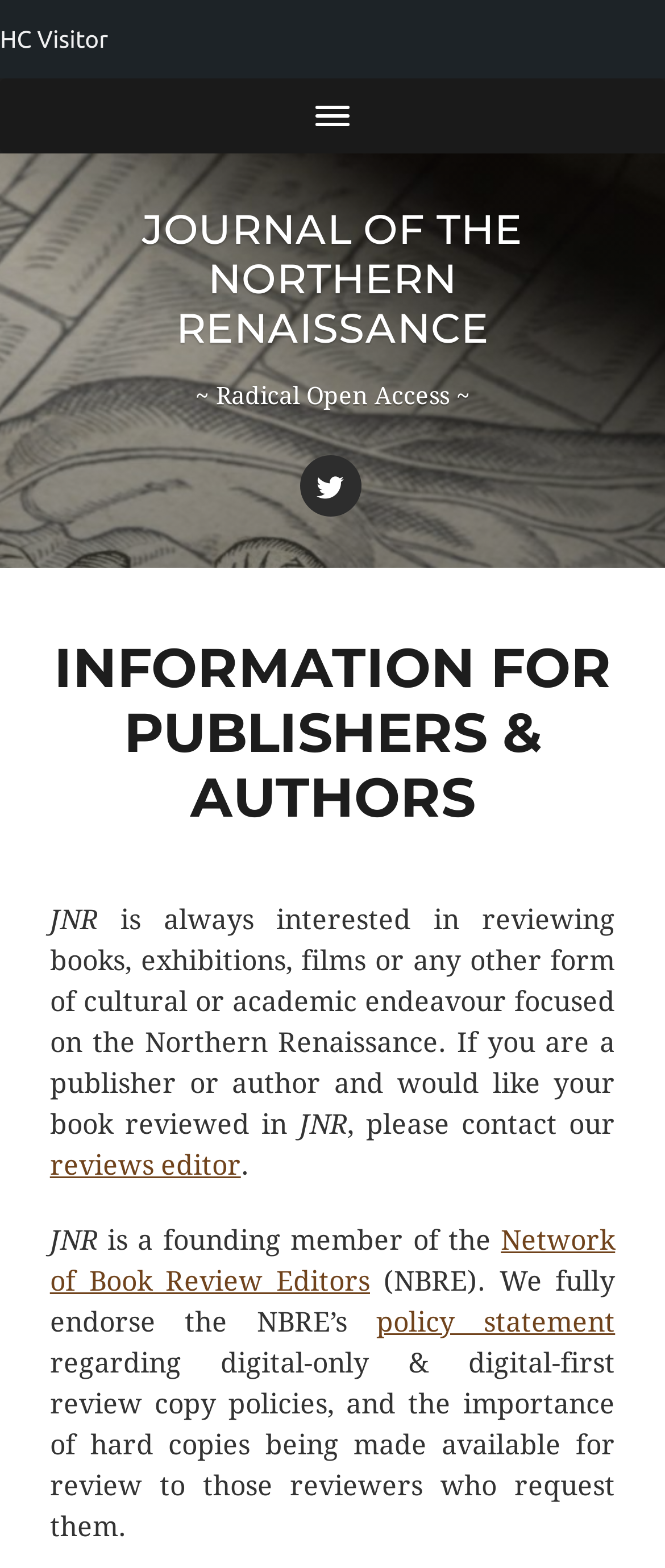What is the network that JNR is a part of?
Using the image as a reference, answer the question with a short word or phrase.

Network of Book Review Editors